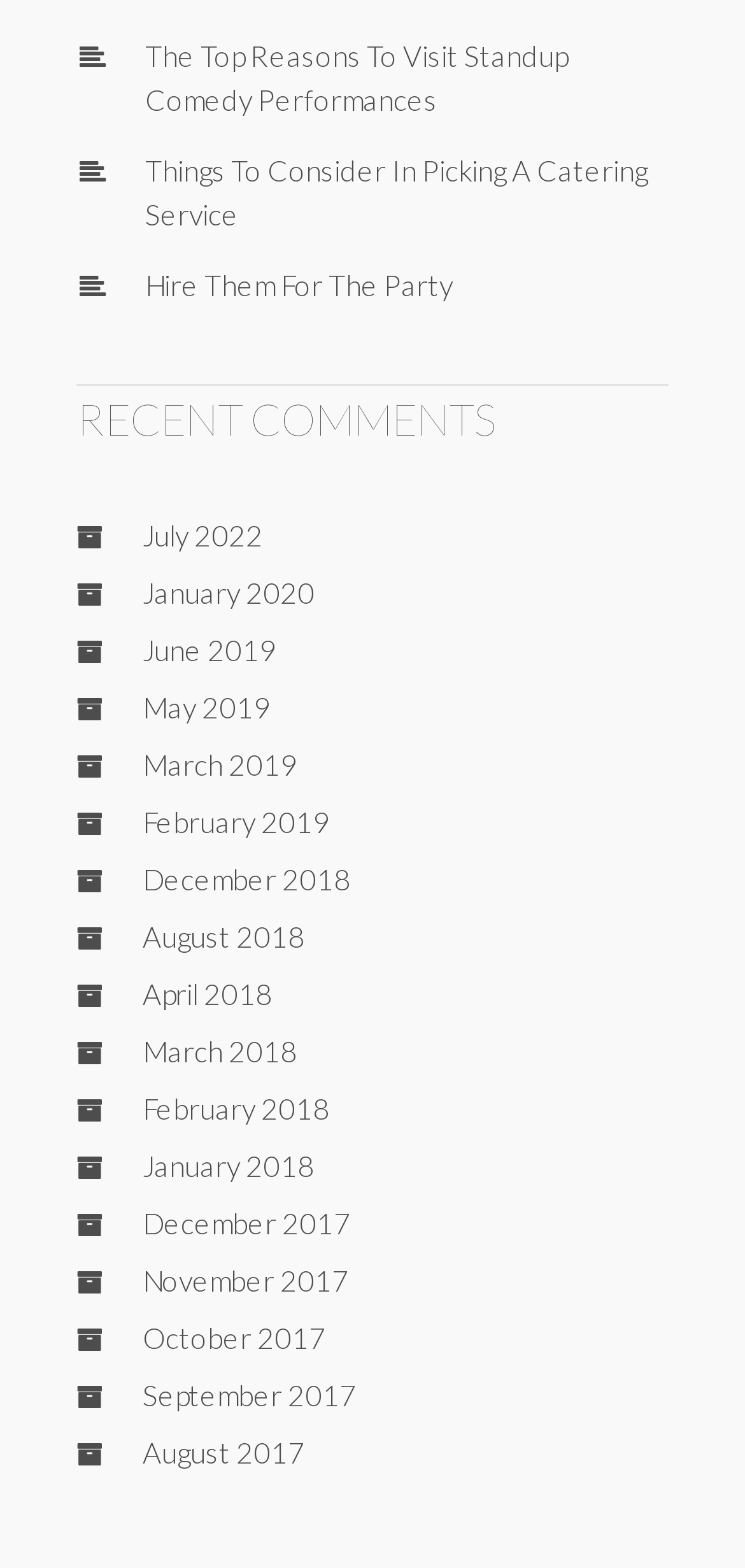Bounding box coordinates are specified in the format (top-left x, top-left y, bottom-right x, bottom-right y). All values are floating point numbers bounded between 0 and 1. Please provide the bounding box coordinate of the region this sentence describes: Hire Them For The Party

[0.195, 0.171, 0.608, 0.193]